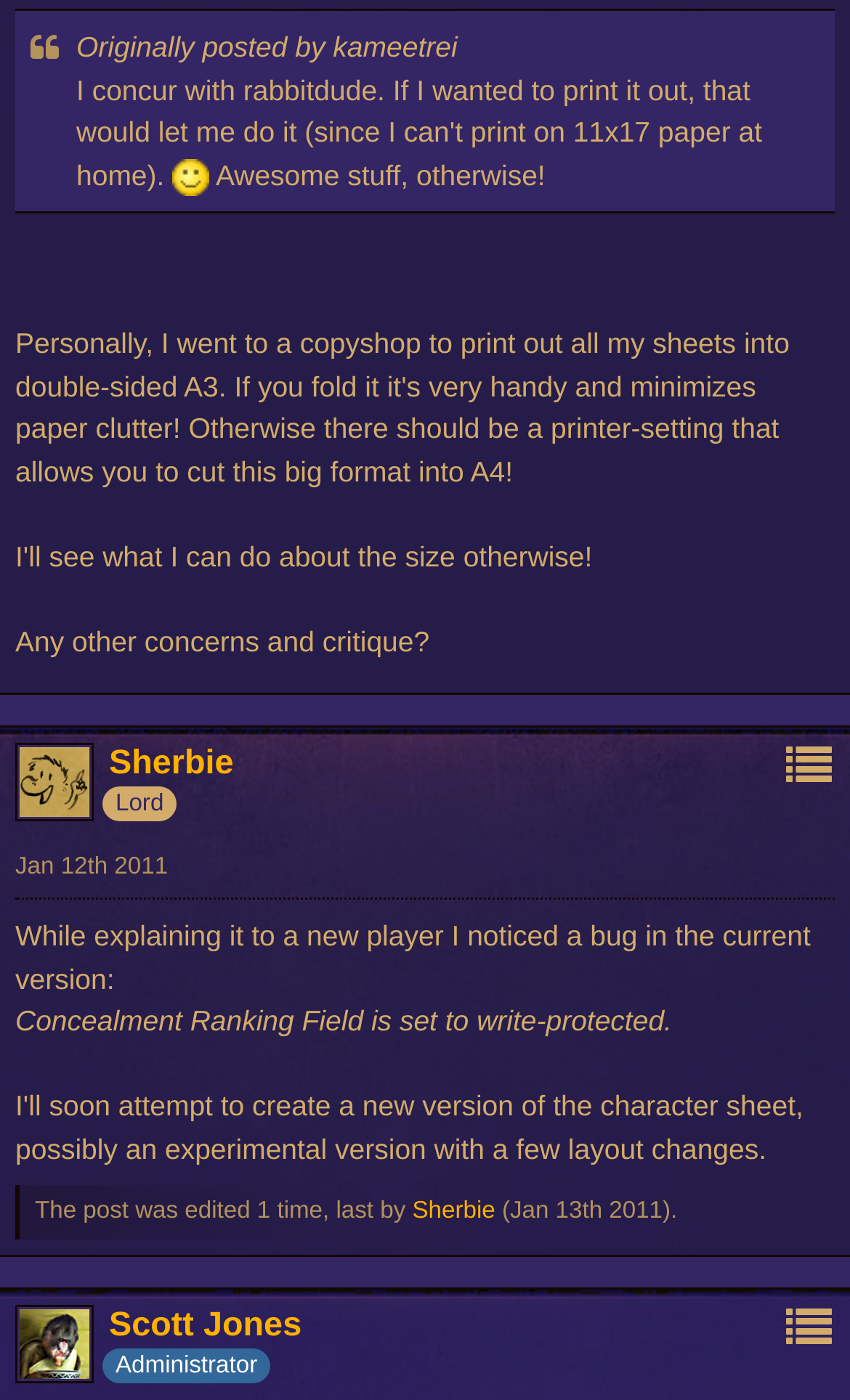Analyze the image and deliver a detailed answer to the question: What is the purpose of the link at the top left corner?

The purpose of the link at the top left corner cannot be determined with certainty, but based on its location and the fact that it contains a Unicode character '', it may be a navigation link or a logo.